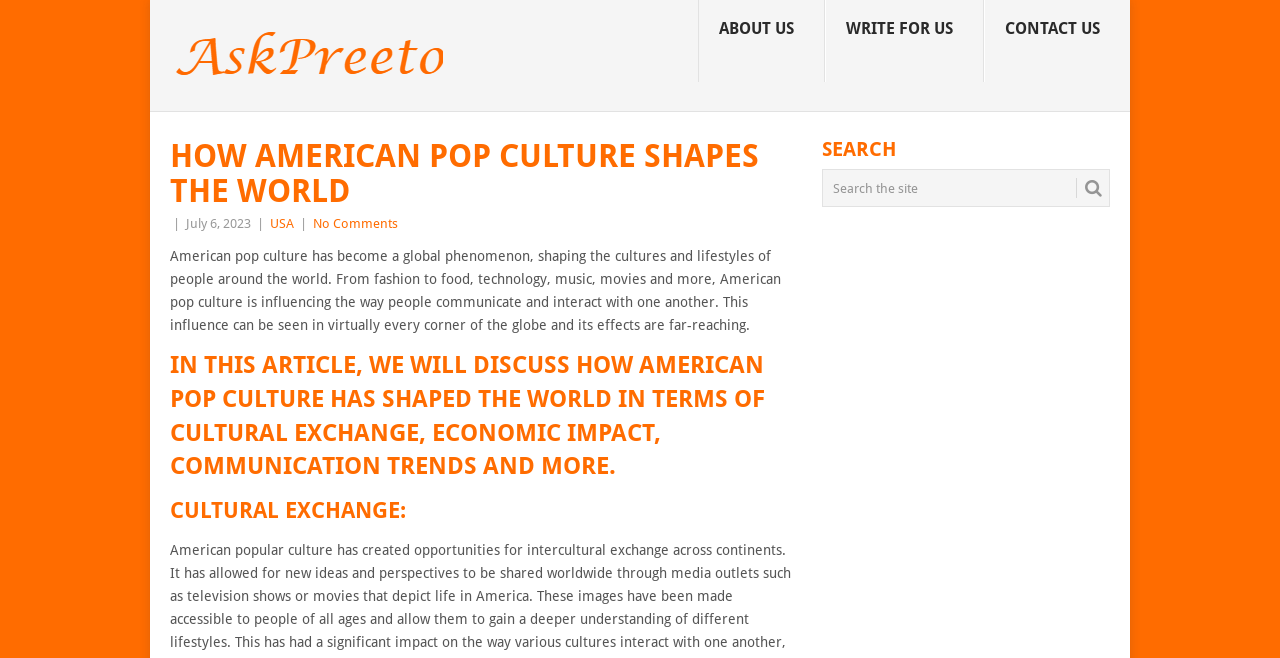What is the purpose of the textbox in the search section?
Refer to the image and give a detailed response to the question.

The purpose of the textbox in the search section can be determined by reading the static text 'Search the site' which is located inside the textbox.